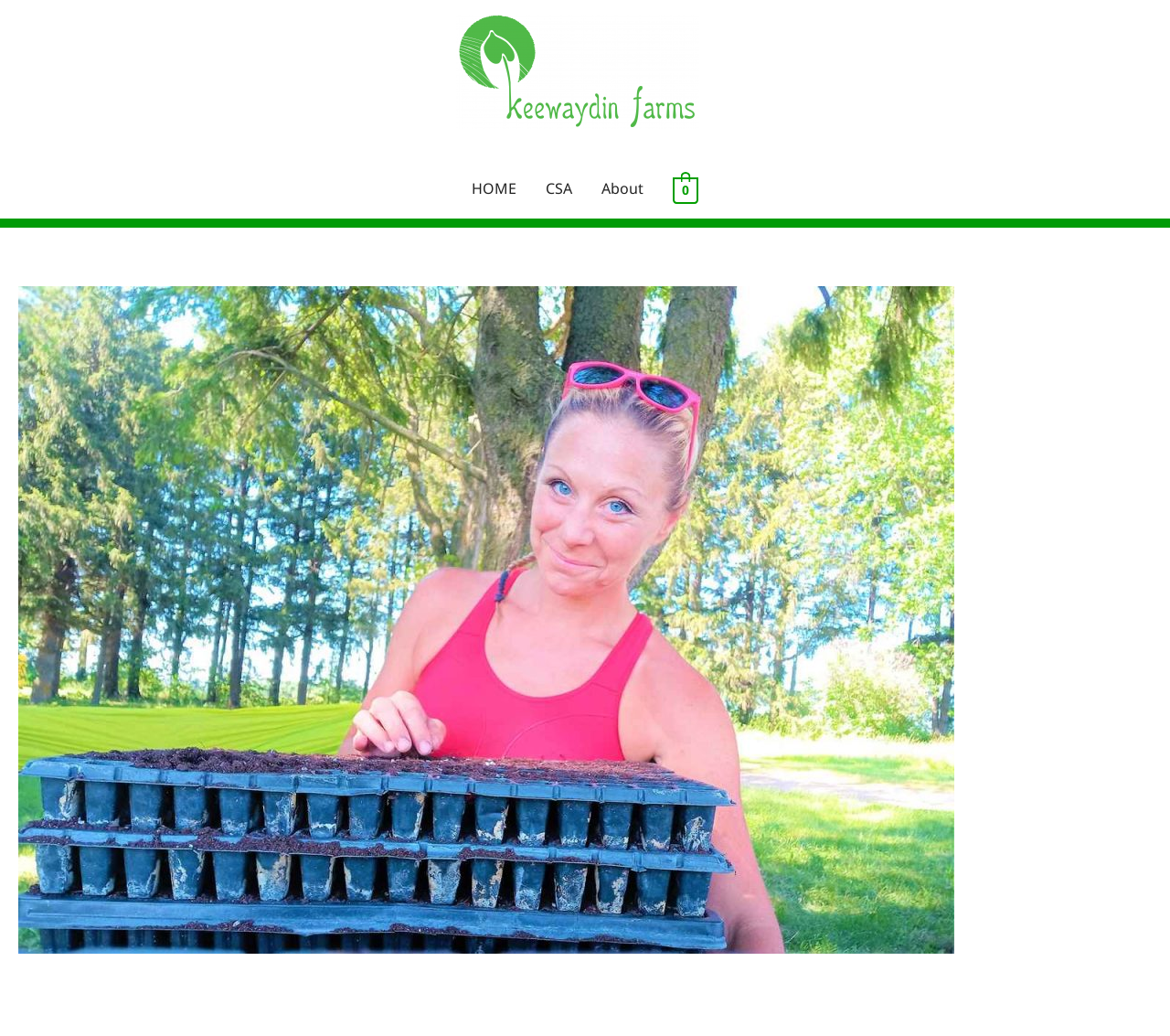Provide a short answer to the following question with just one word or phrase: How many navigation links are there?

4